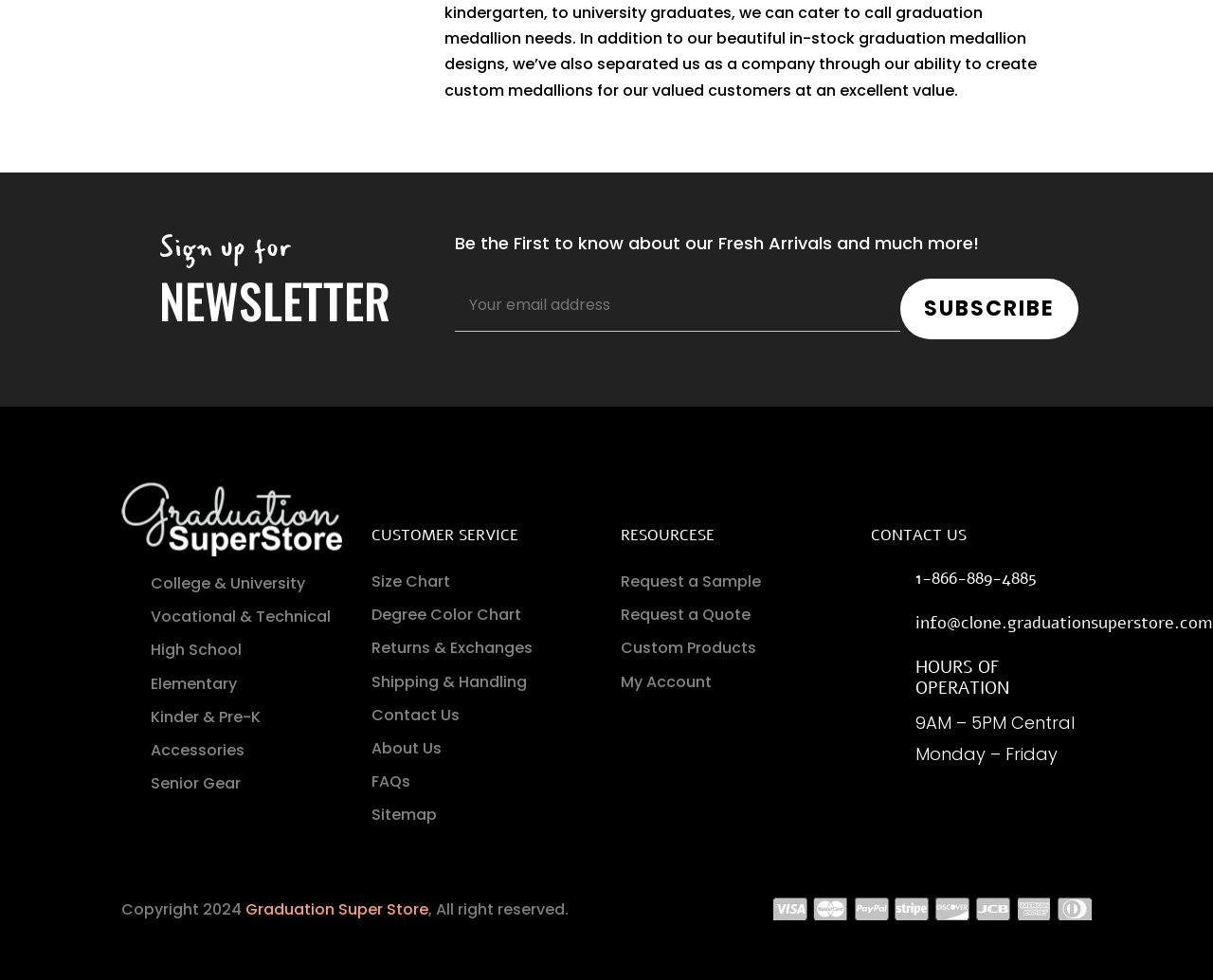Based on the element description: "name="input_1" placeholder="Your email address"", identify the bounding box coordinates for this UI element. The coordinates must be four float numbers between 0 and 1, listed as [left, top, right, bottom].

[0.375, 0.284, 0.742, 0.339]